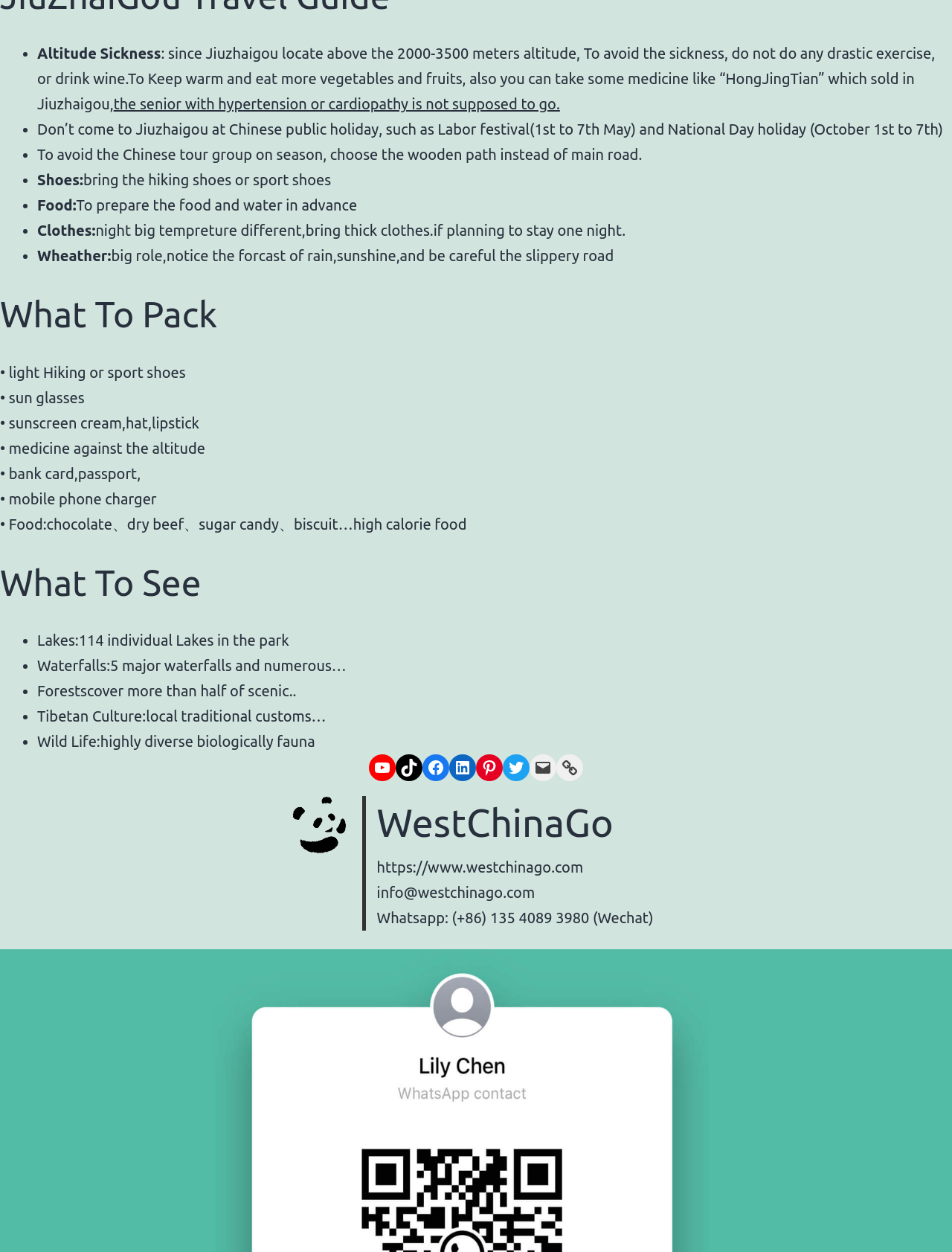Return the bounding box coordinates of the UI element that corresponds to this description: "aria-label="YouTube: https://www.youtube.com/channel/UCNsN_nq7adwyTezzrFrLzHQ"". The coordinates must be given as four float numbers in the range of 0 and 1, [left, top, right, bottom].

[0.388, 0.603, 0.416, 0.624]